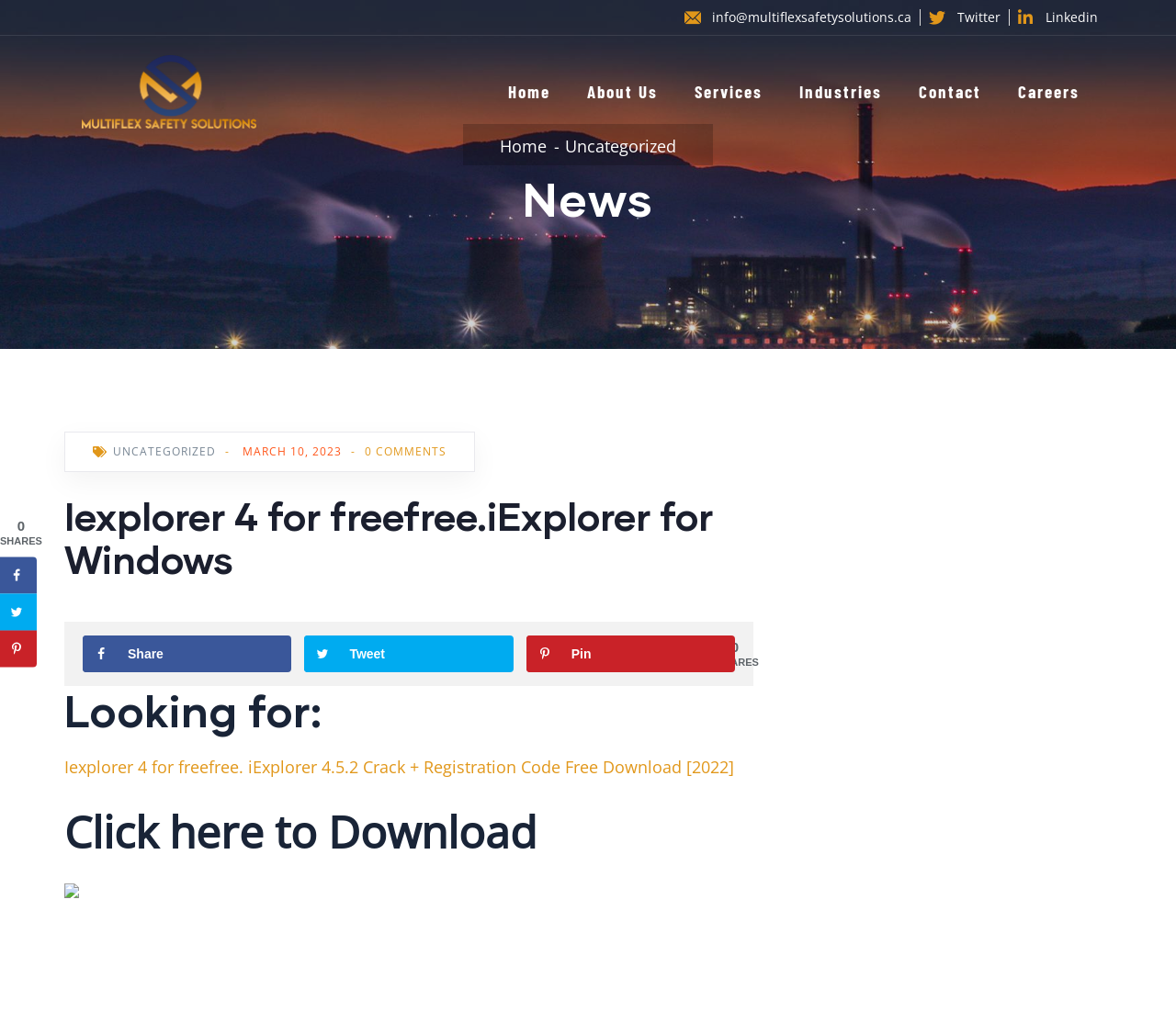Please identify the bounding box coordinates of the area that needs to be clicked to follow this instruction: "Download the People's Daily English language App".

None